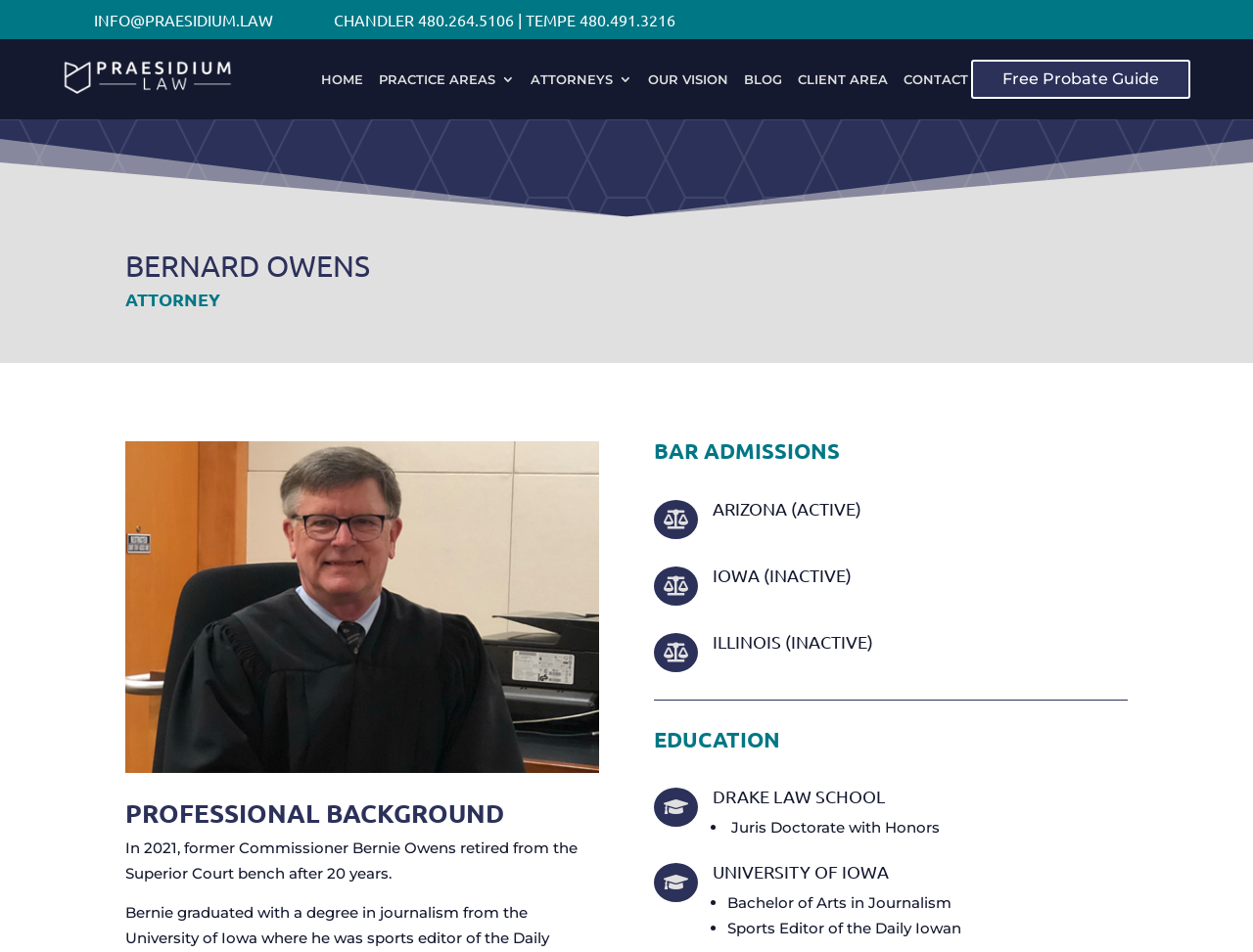Provide a brief response to the question using a single word or phrase: 
What is the profession of Bernard Owens?

Attorney